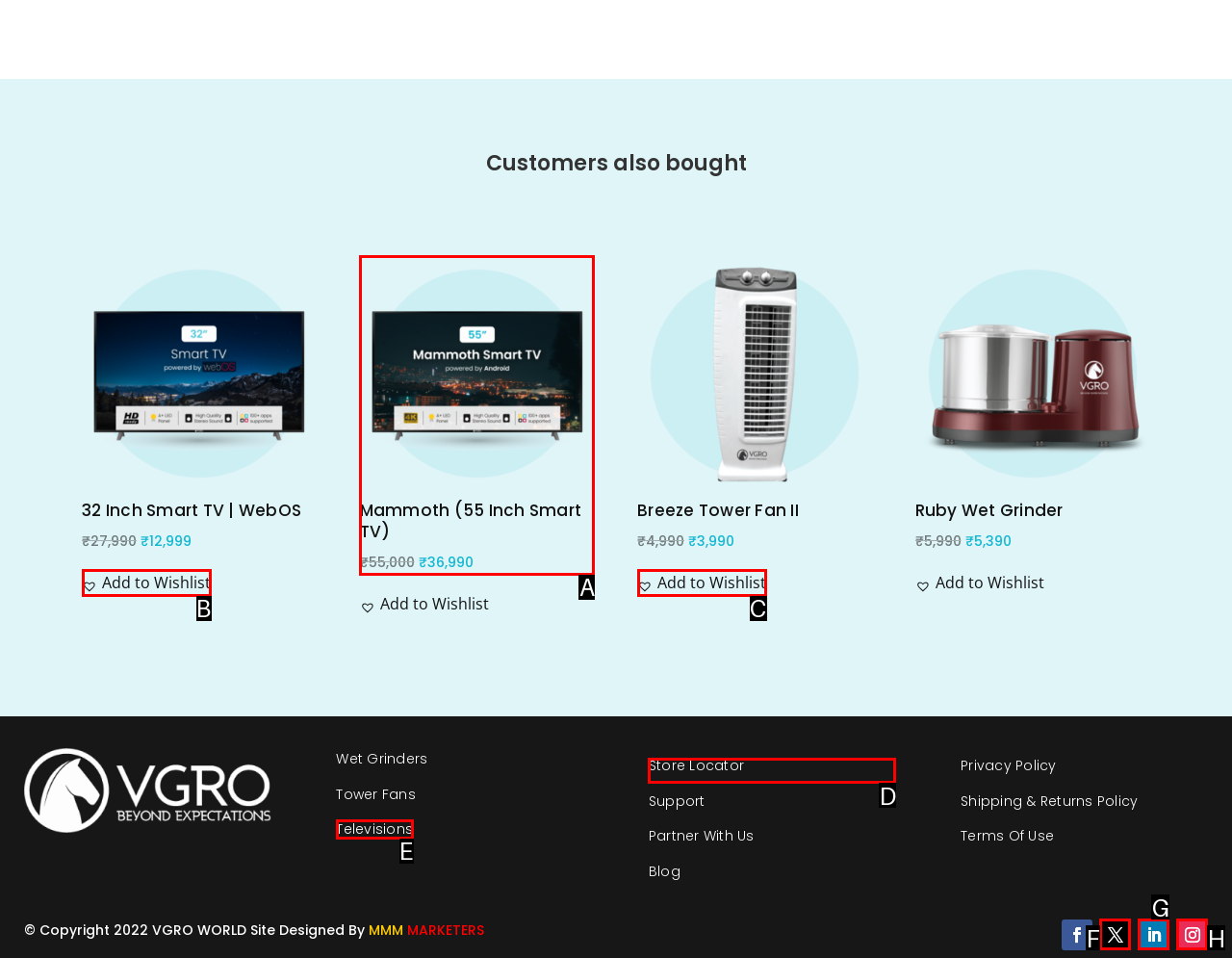From the available options, which lettered element should I click to complete this task: Go to Store Locator?

D